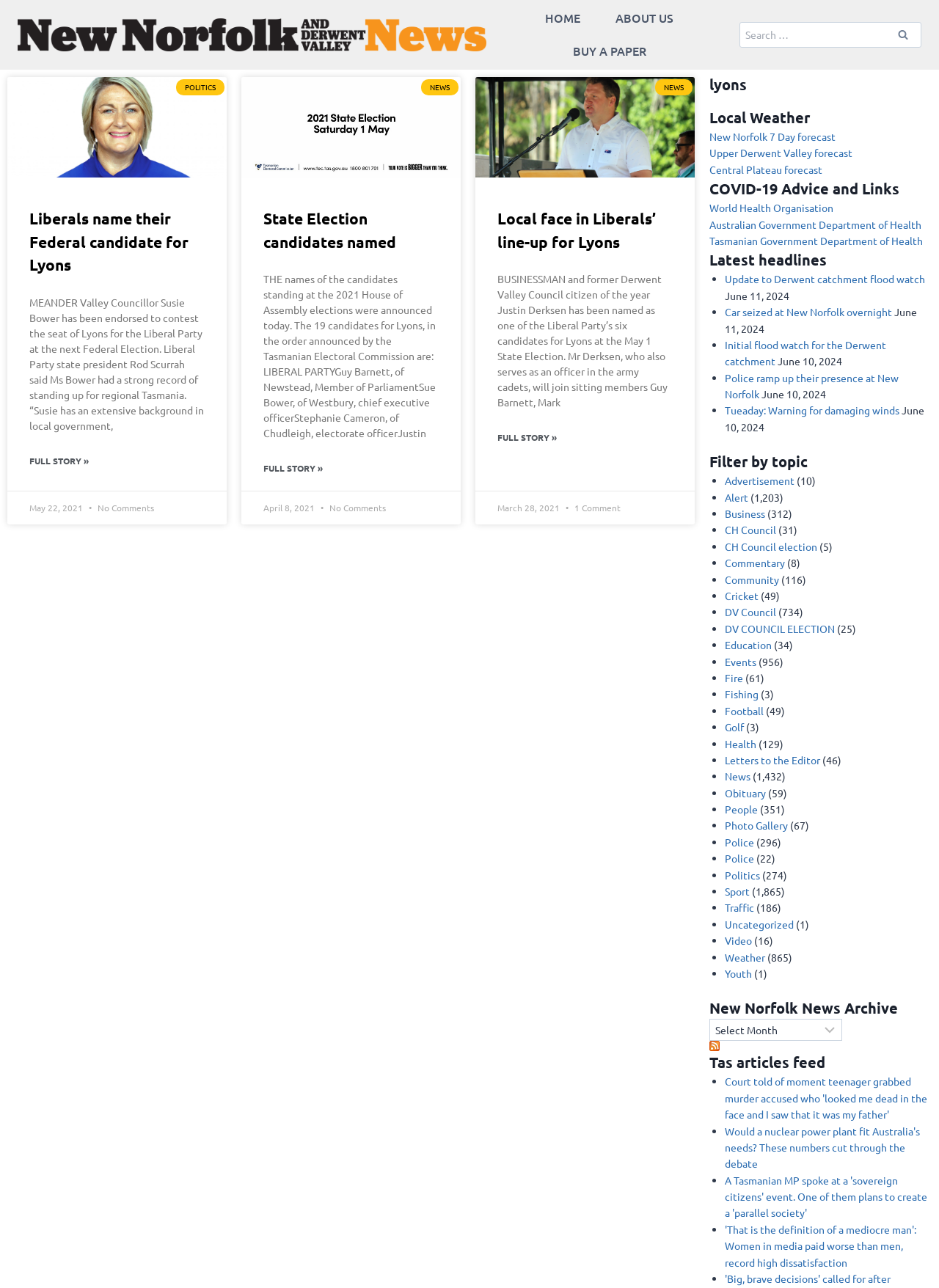Give a concise answer of one word or phrase to the question: 
What is the name of the news organization?

New Norfolk News